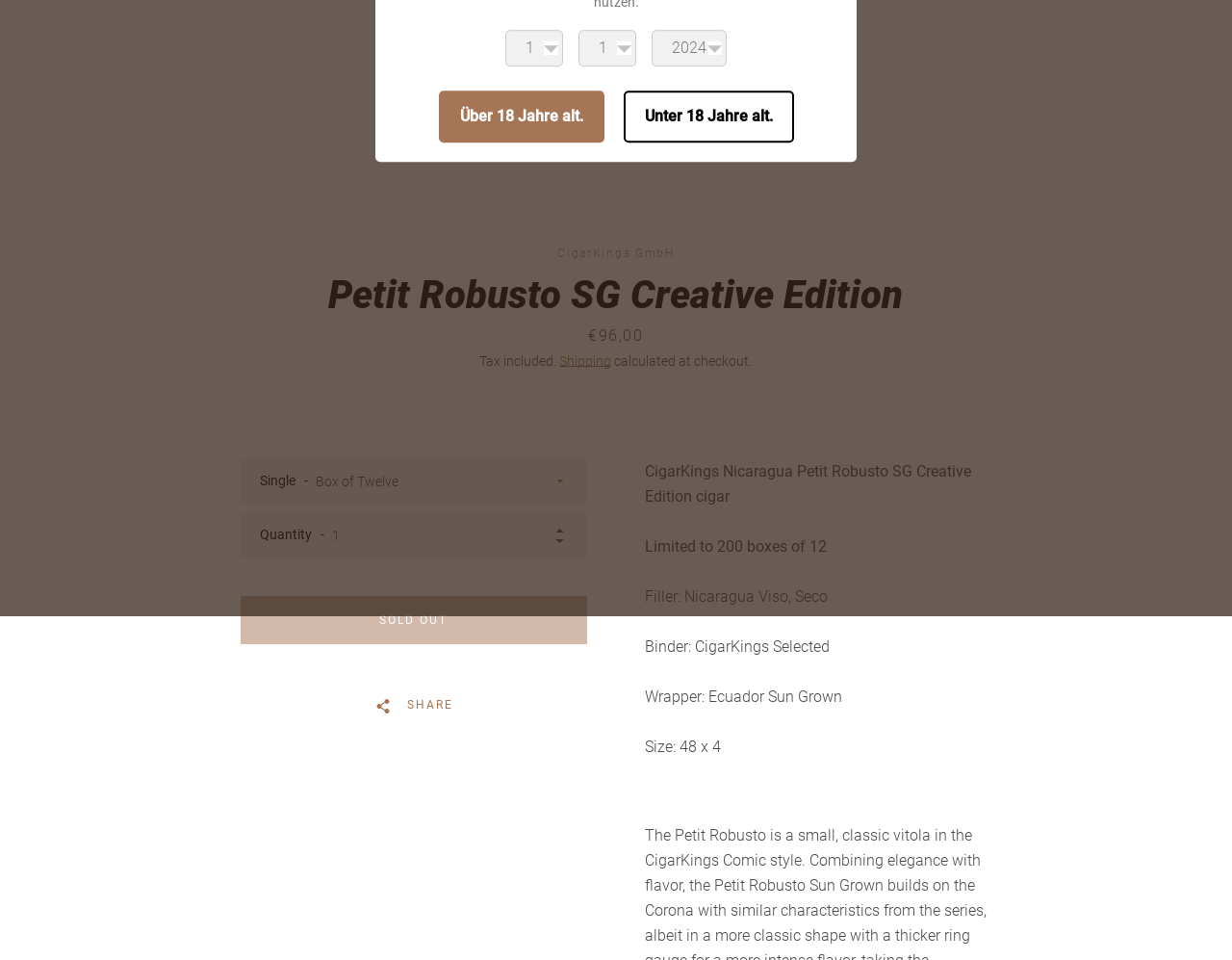Find the bounding box of the UI element described as follows: "Terms and Conditions".

[0.424, 0.153, 0.576, 0.186]